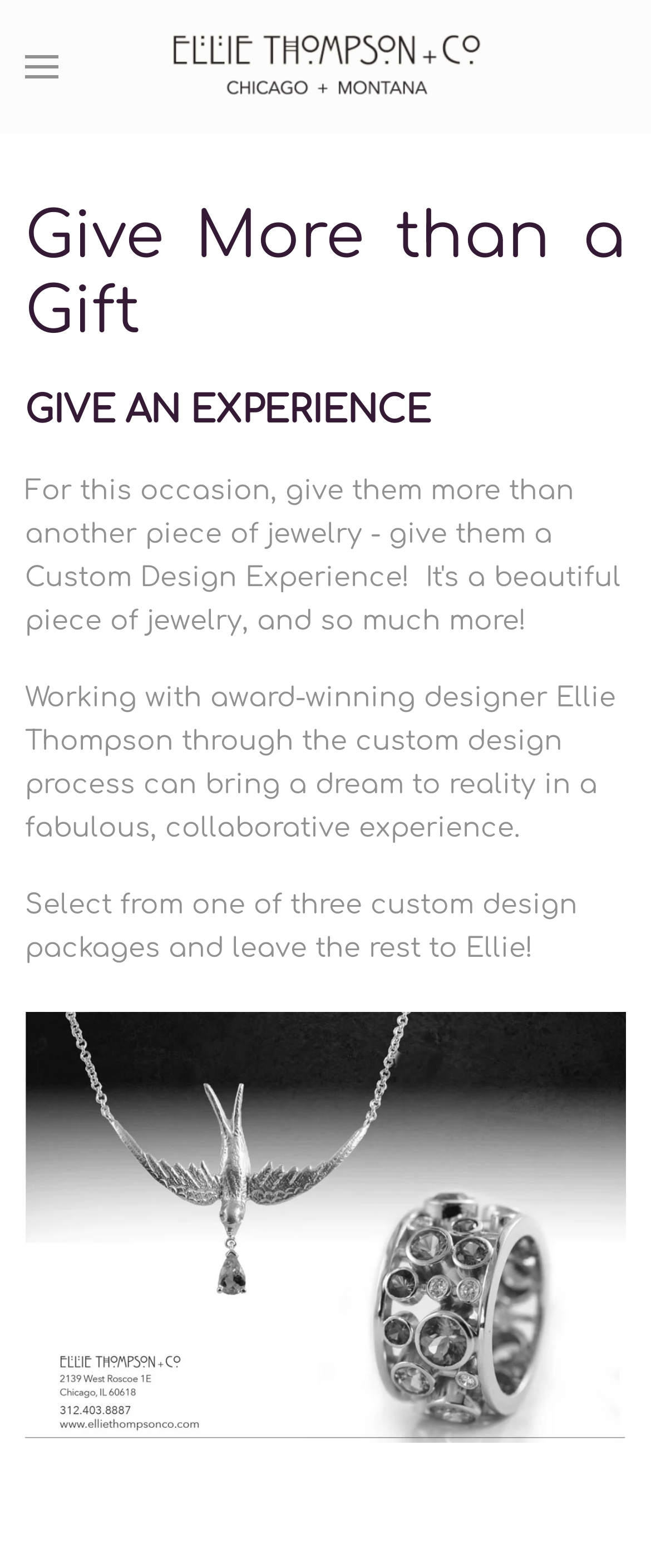What is the purpose of the 'Open menu' button?
Provide a short answer using one word or a brief phrase based on the image.

To open a menu